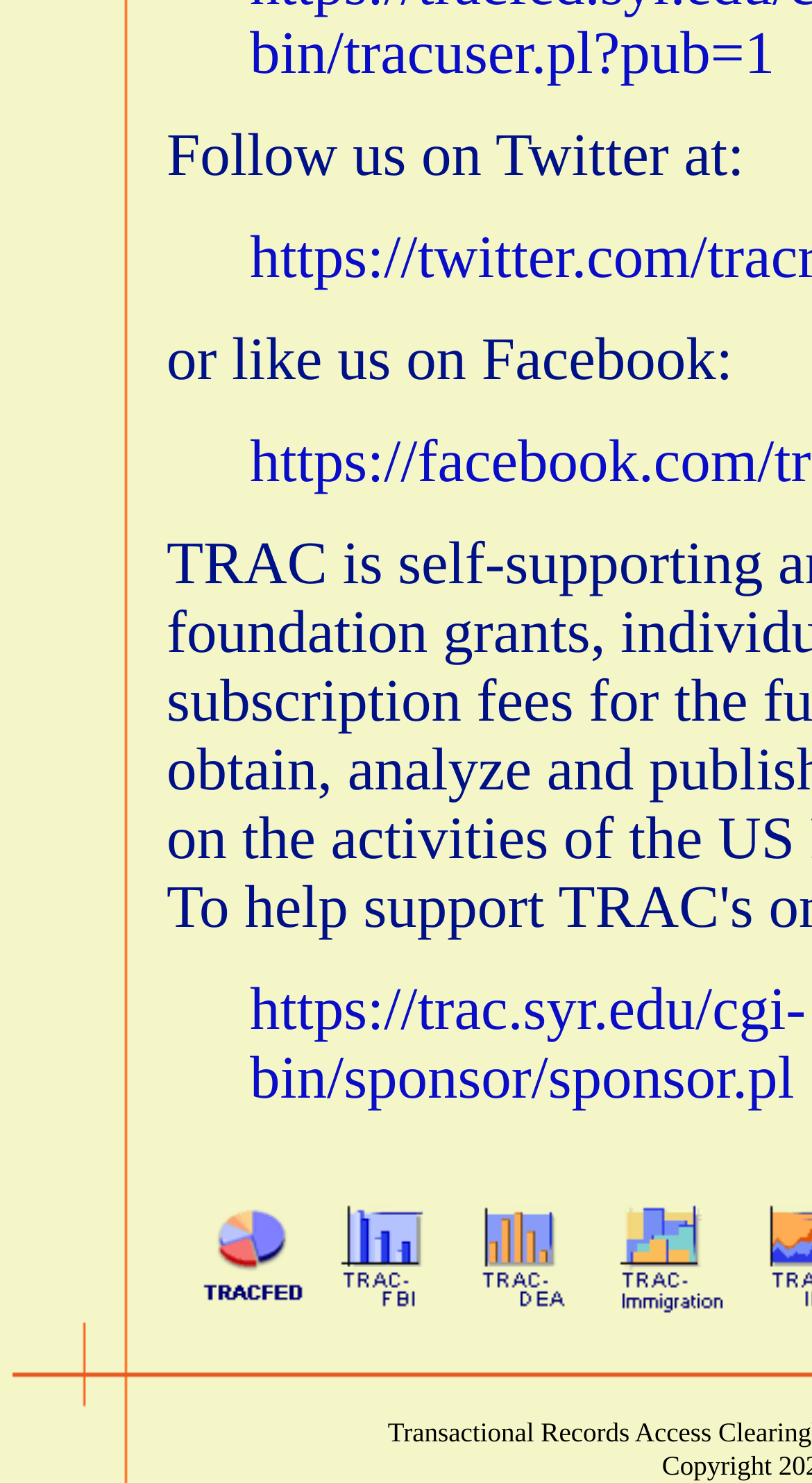How many social media platforms are mentioned?
Respond to the question with a well-detailed and thorough answer.

The webpage mentions two social media platforms, Twitter and Facebook, with links to follow or like them.